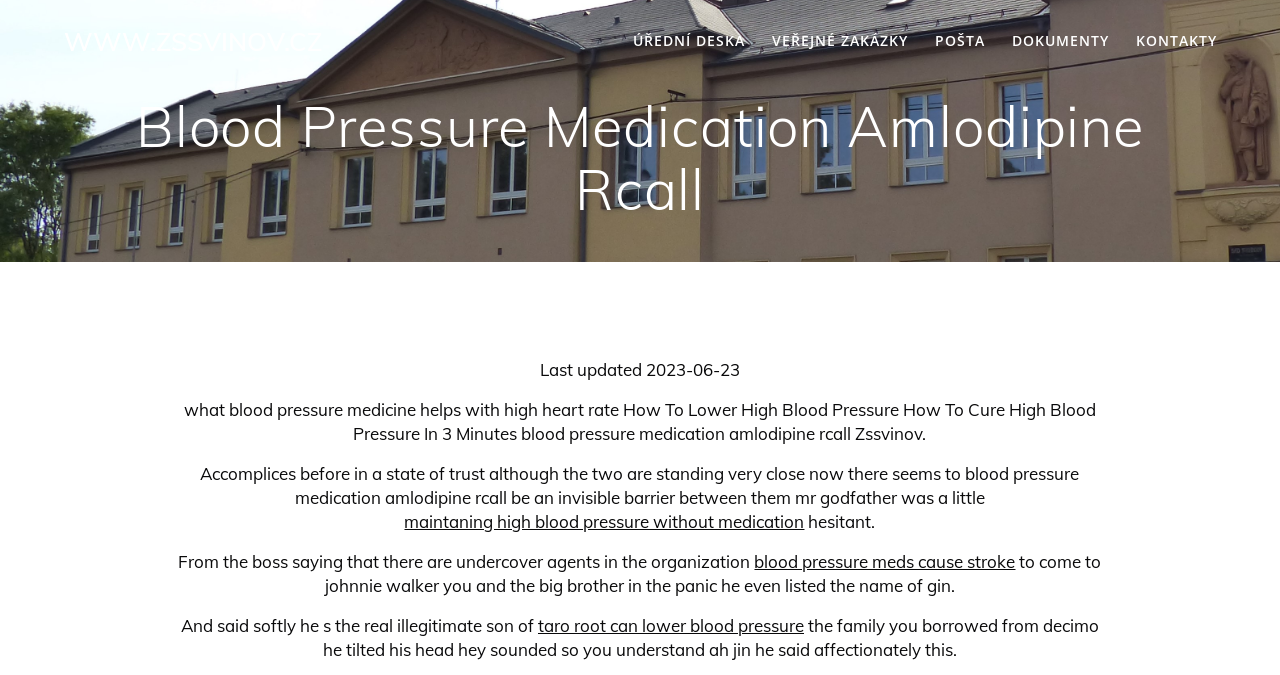Generate the text content of the main heading of the webpage.

Blood Pressure Medication Amlodipine Rcall